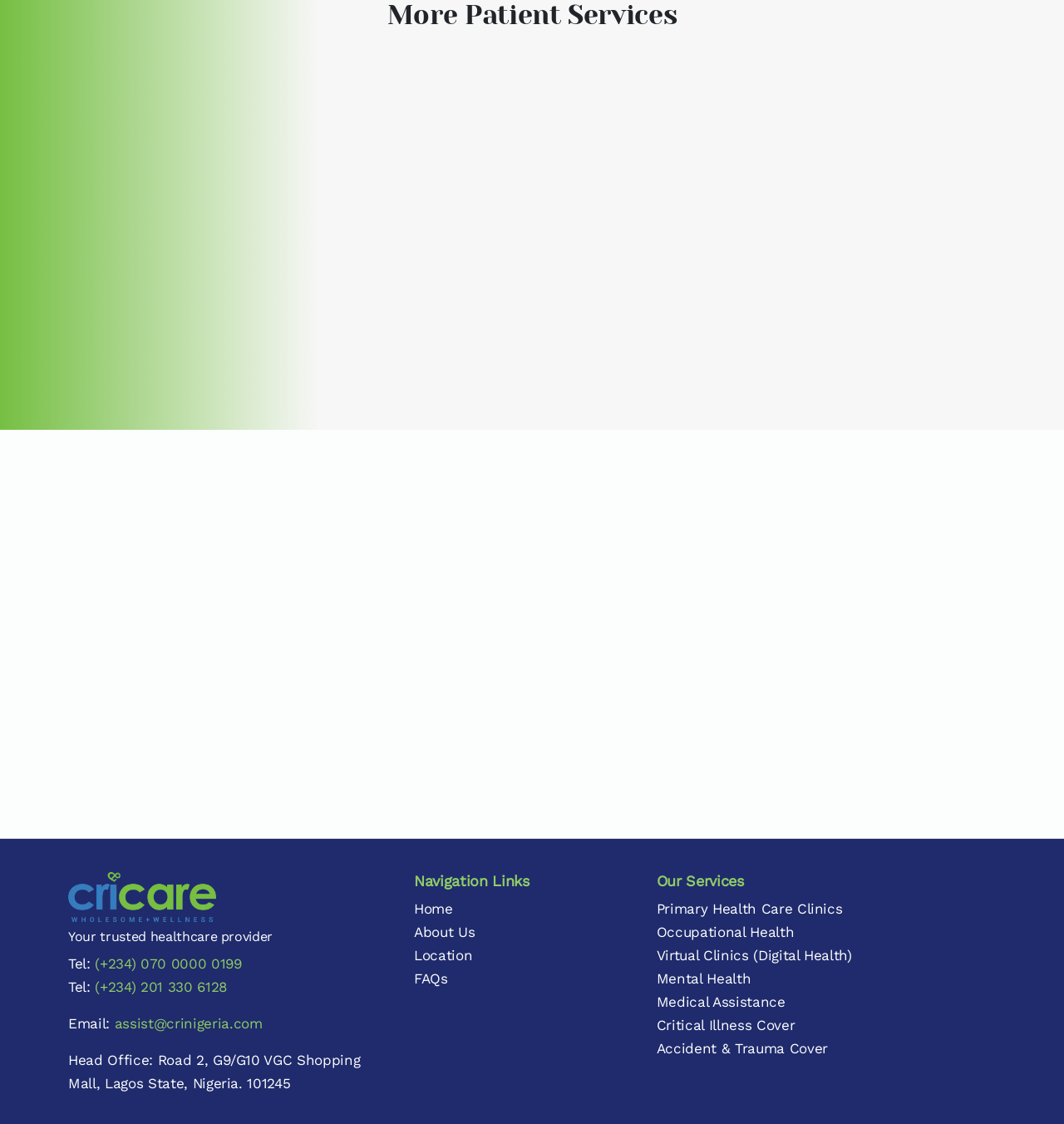Specify the bounding box coordinates of the element's region that should be clicked to achieve the following instruction: "Book an appointment". The bounding box coordinates consist of four float numbers between 0 and 1, in the format [left, top, right, bottom].

[0.538, 0.546, 0.712, 0.591]